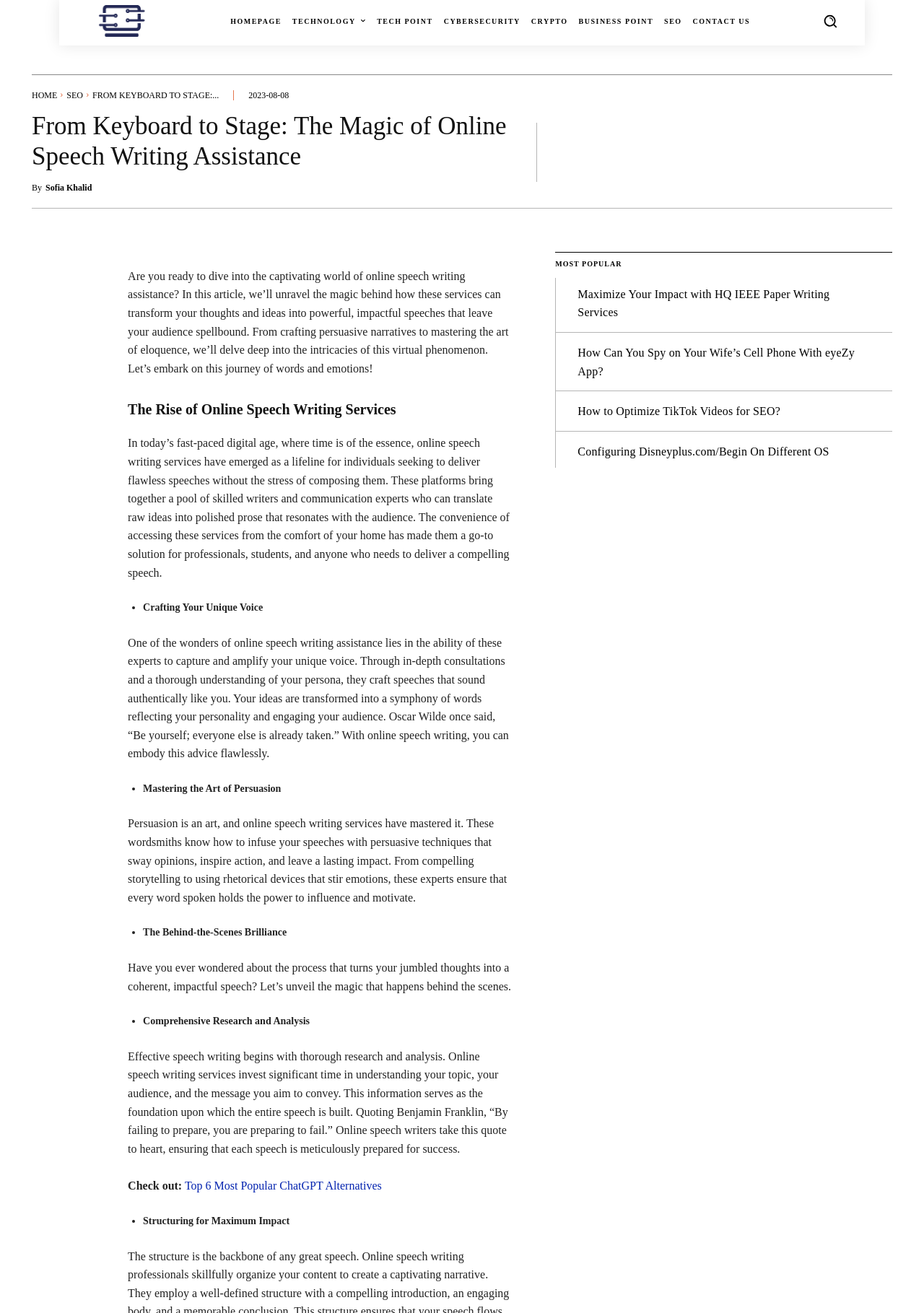Provide a thorough and detailed response to the question by examining the image: 
What is the purpose of online speech writing services?

The purpose of online speech writing services can be inferred from the paragraph that states 'These platforms bring together a pool of skilled writers and communication experts who can translate raw ideas into polished prose that resonates with the audience.' This implies that the purpose of these services is to help individuals deliver flawless speeches.